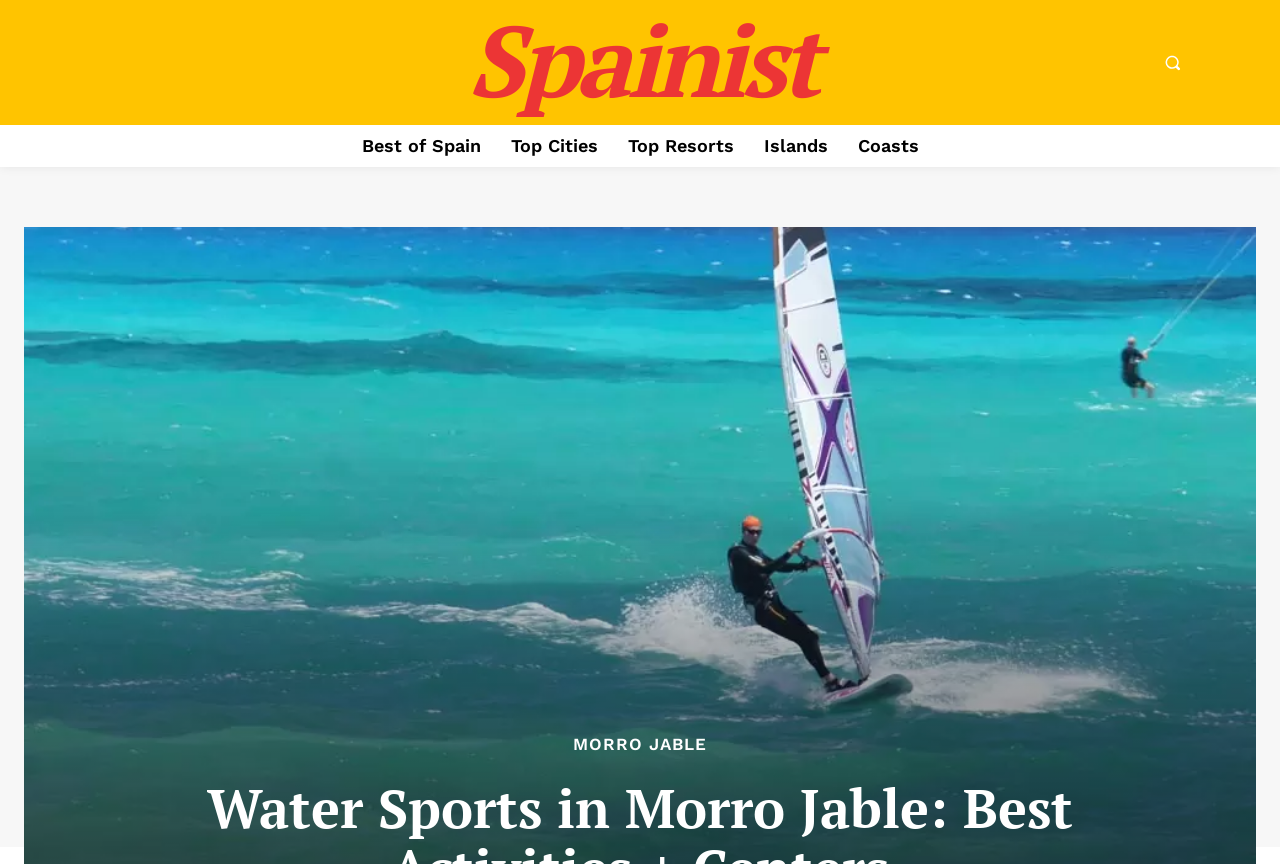Please extract and provide the main headline of the webpage.

Water Sports in Morro Jable: Best Activities + Centers